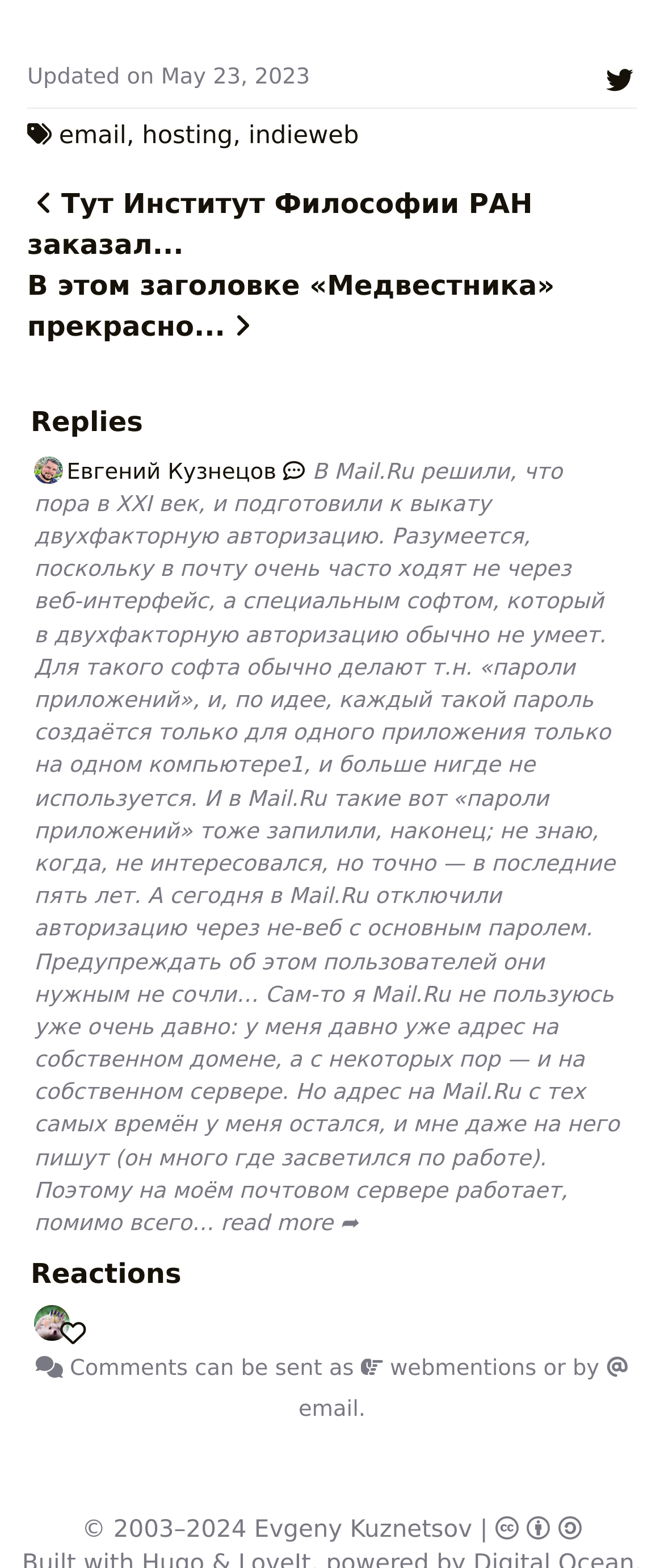Using the information in the image, could you please answer the following question in detail:
What is the name of the author of the article?

The name of the author of the article can be found at the bottom of the webpage, where it says '© Evgeny Kuznetsov 2003–2024'.